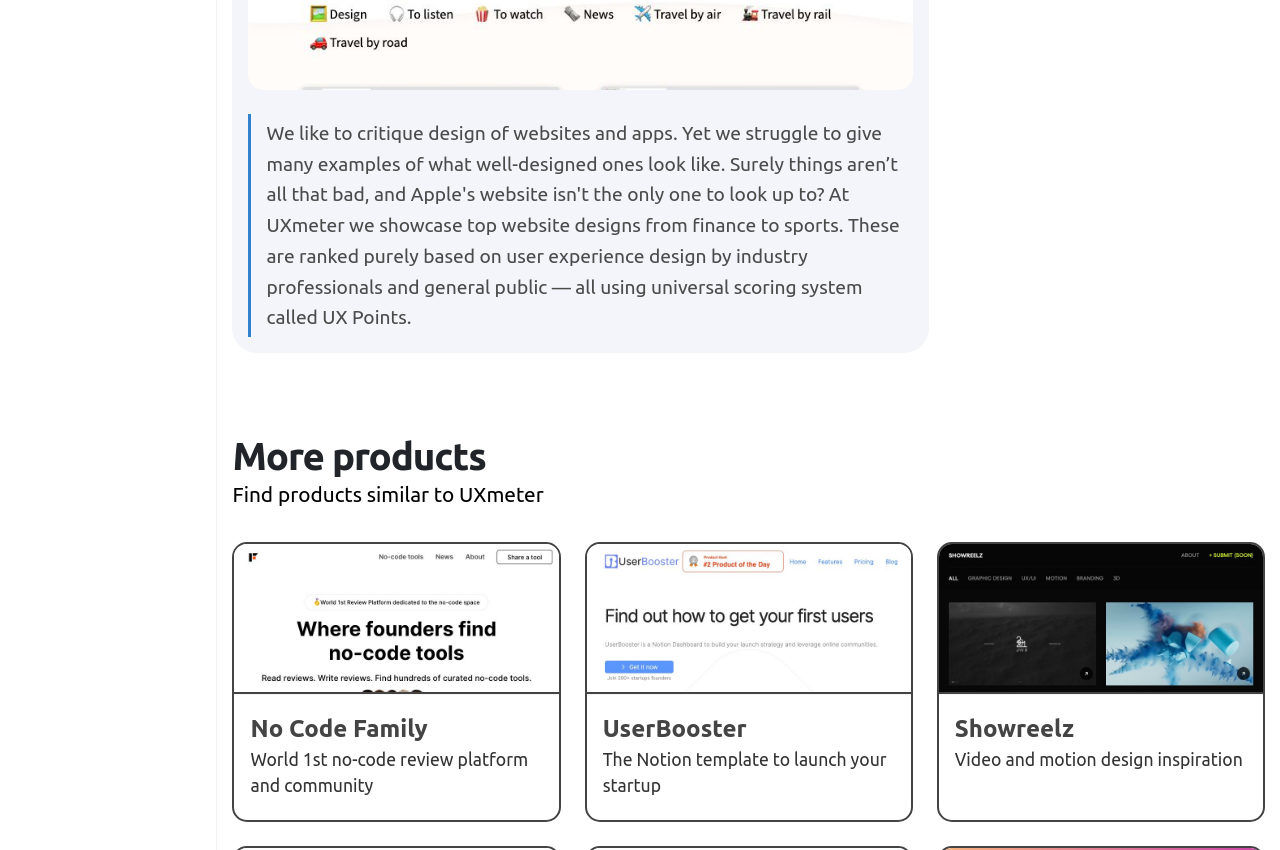Identify the bounding box coordinates for the UI element that matches this description: "ShowreelzVideo and motion design inspiration".

[0.732, 0.638, 0.988, 0.967]